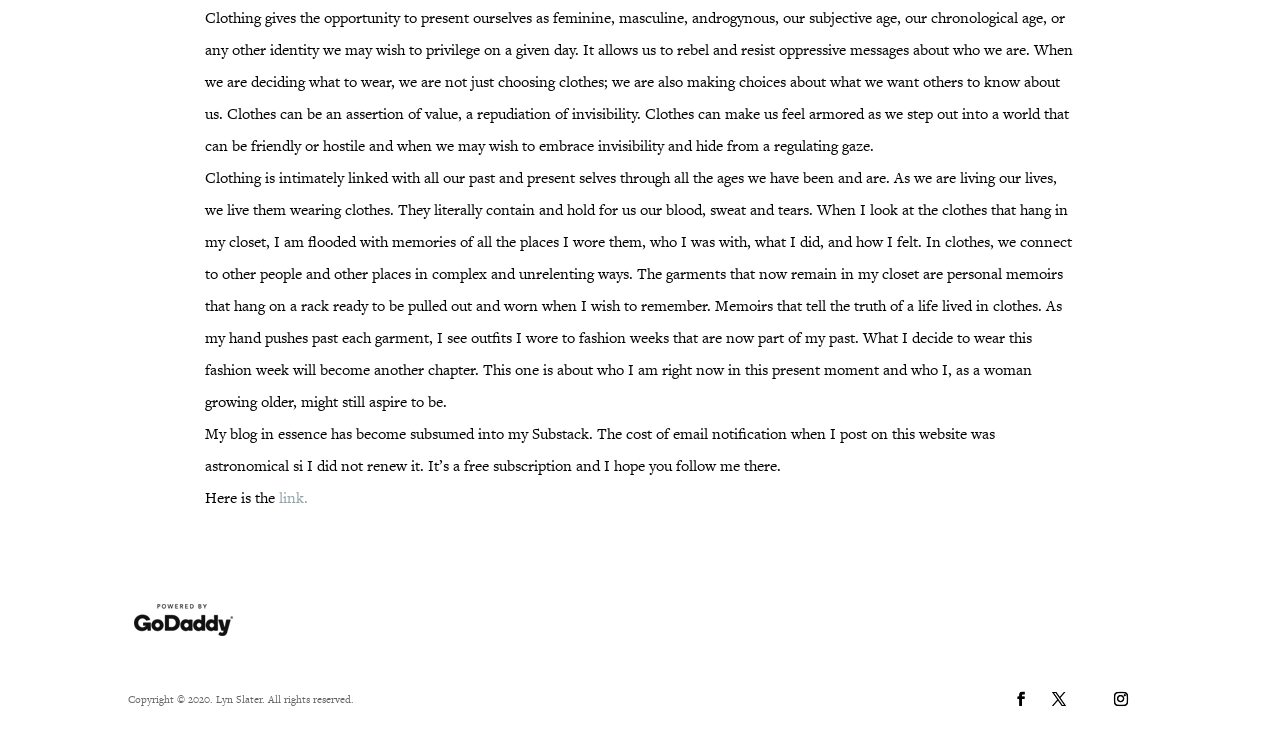What is the purpose of clothes according to the author?
Please provide a comprehensive answer based on the contents of the image.

The author suggests that clothes can be an assertion of value, allowing individuals to express themselves and resist oppressive messages about who they are.